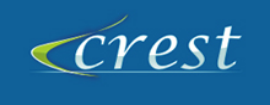Provide your answer in a single word or phrase: 
What color is the swirl arc over the logo?

Green